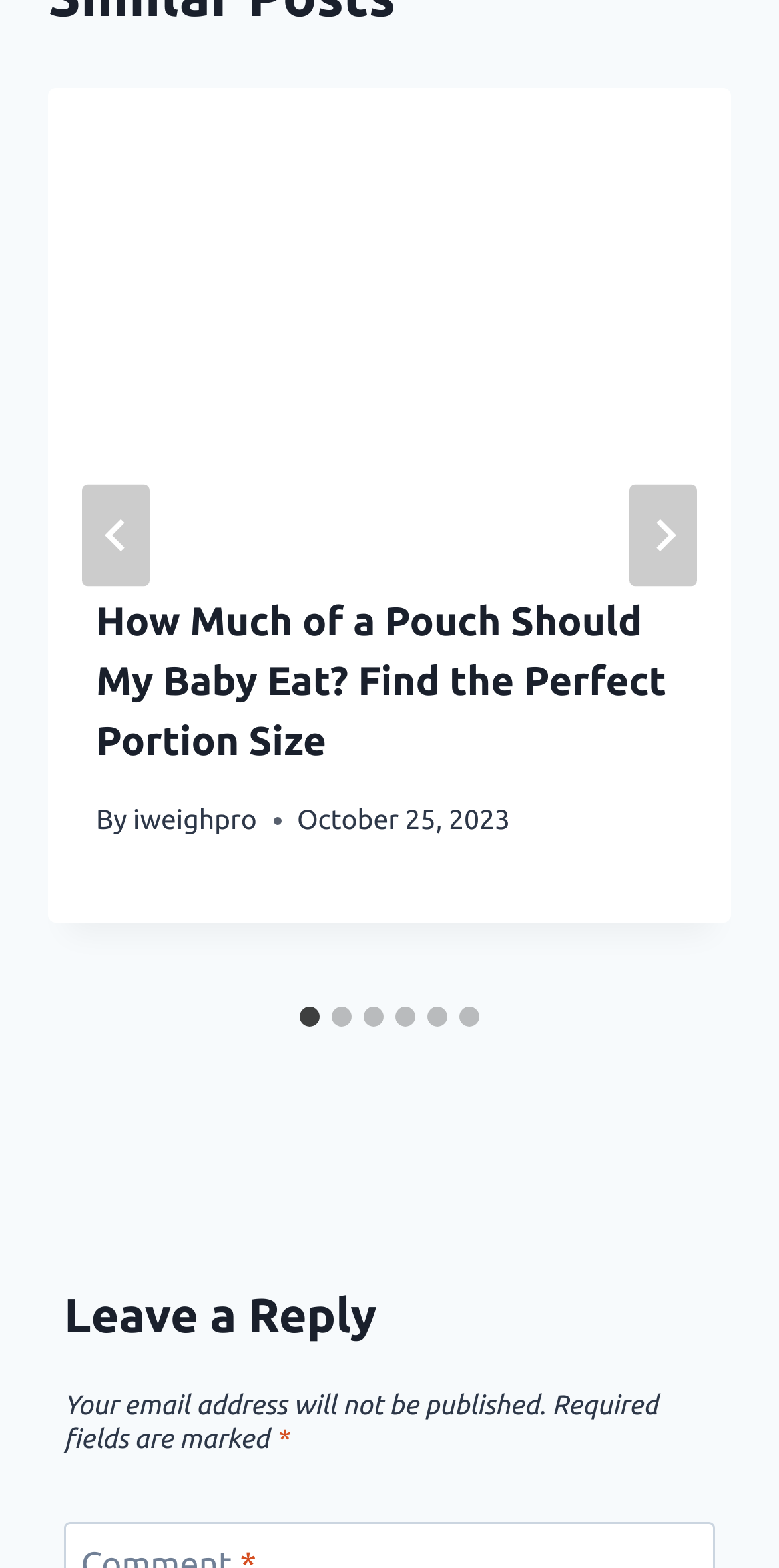Provide a short answer using a single word or phrase for the following question: 
What is the title of the first article?

How Much of a Pouch Should My Baby Eat?